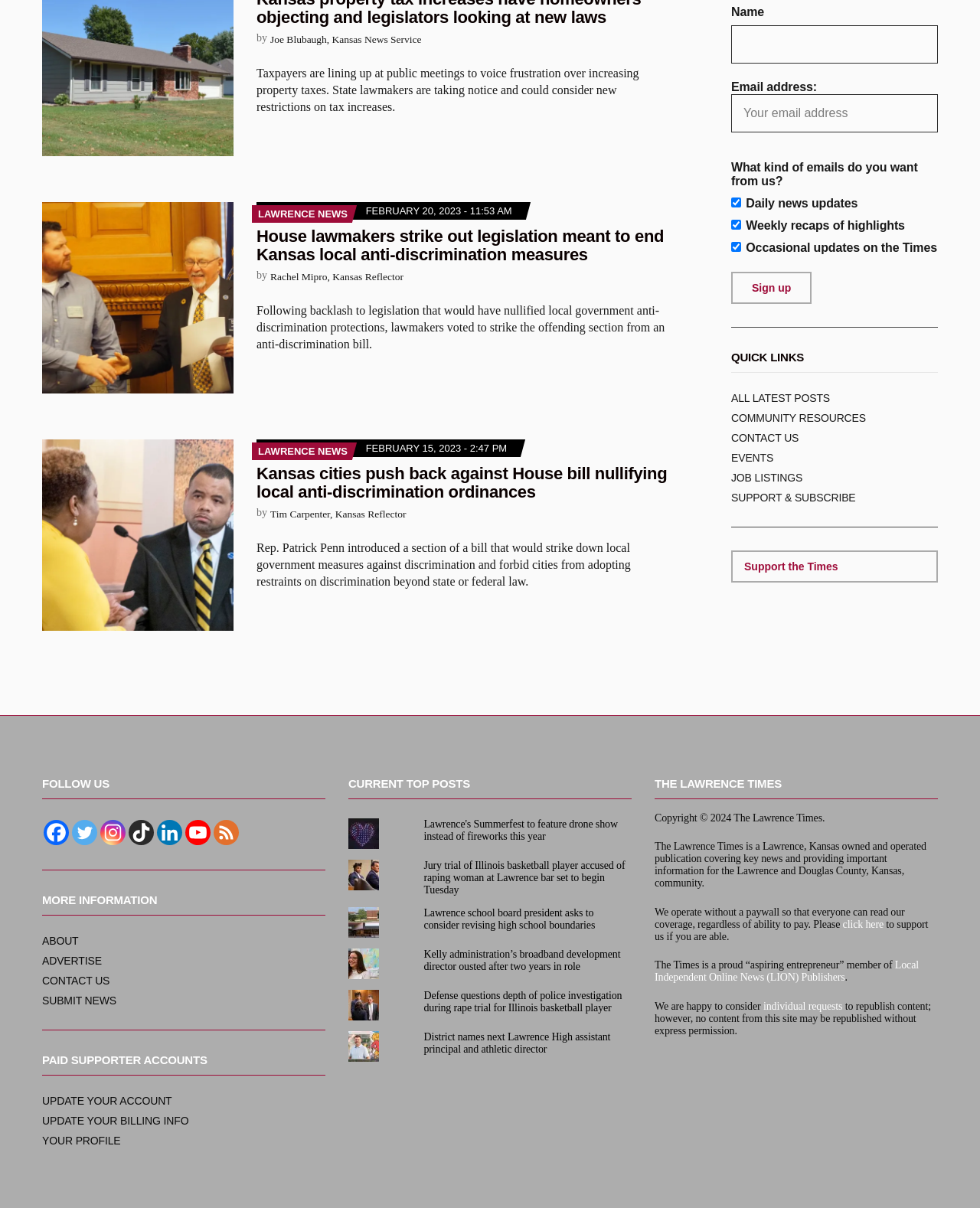What social media platforms are listed?
Give a one-word or short-phrase answer derived from the screenshot.

Facebook, Twitter, Instagram, TikTok, Linkedin, Youtube